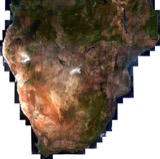Answer the question below using just one word or a short phrase: 
What features are reflected in the contrasting colors and textures?

Terrain, flora, and weather